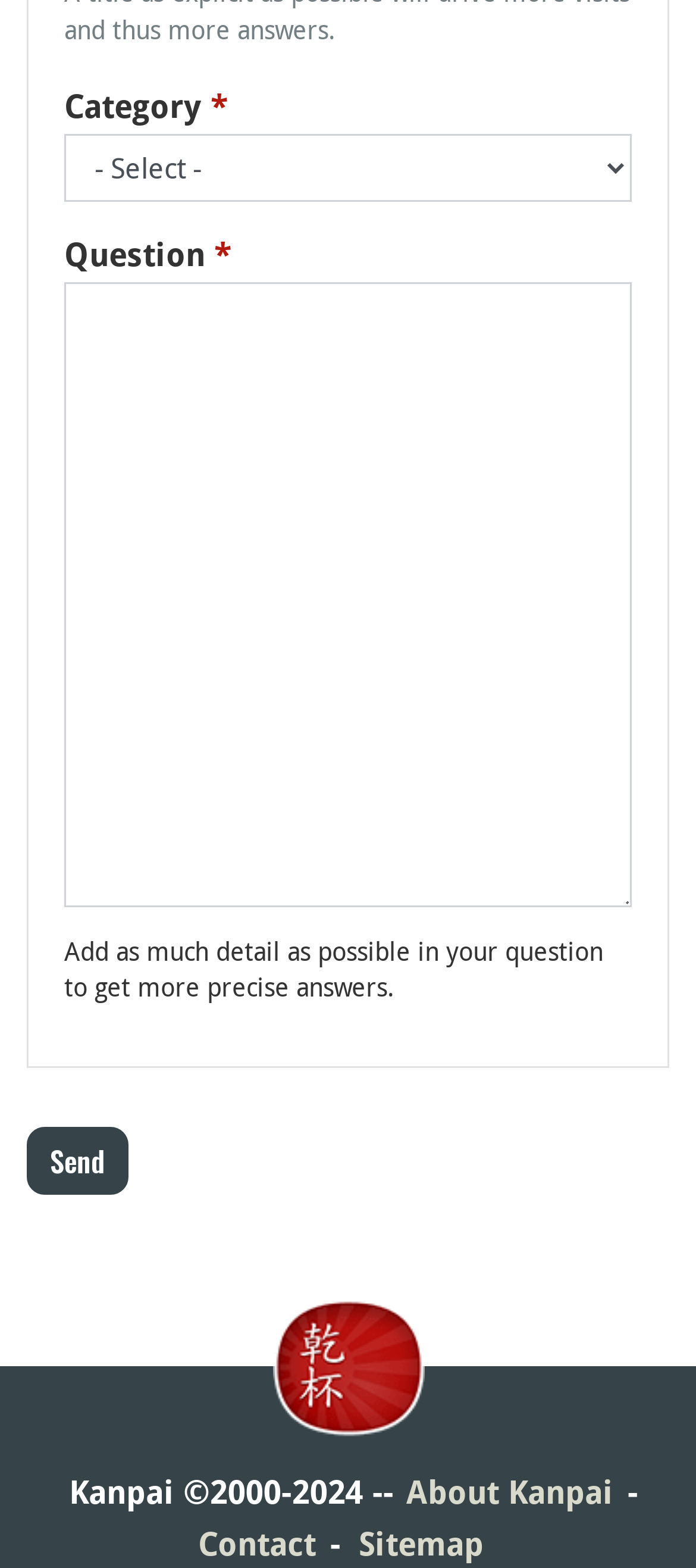Given the element description Contact, identify the bounding box coordinates for the UI element on the webpage screenshot. The format should be (top-left x, top-left y, bottom-right x, bottom-right y), with values between 0 and 1.

[0.285, 0.973, 0.454, 0.997]